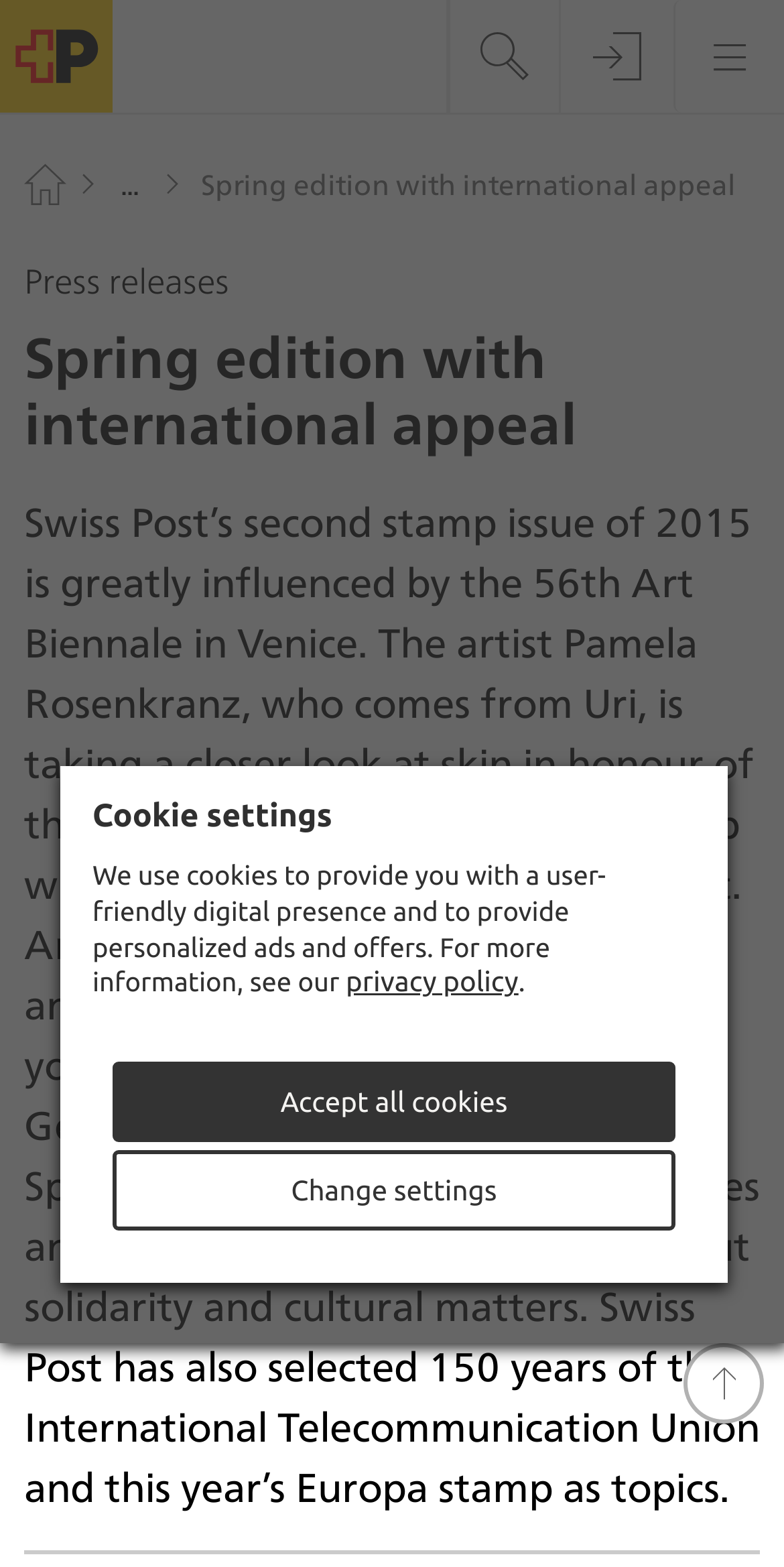What is the name of the artist who designed a stamp?
Please use the image to provide a one-word or short phrase answer.

Pamela Rosenkranz